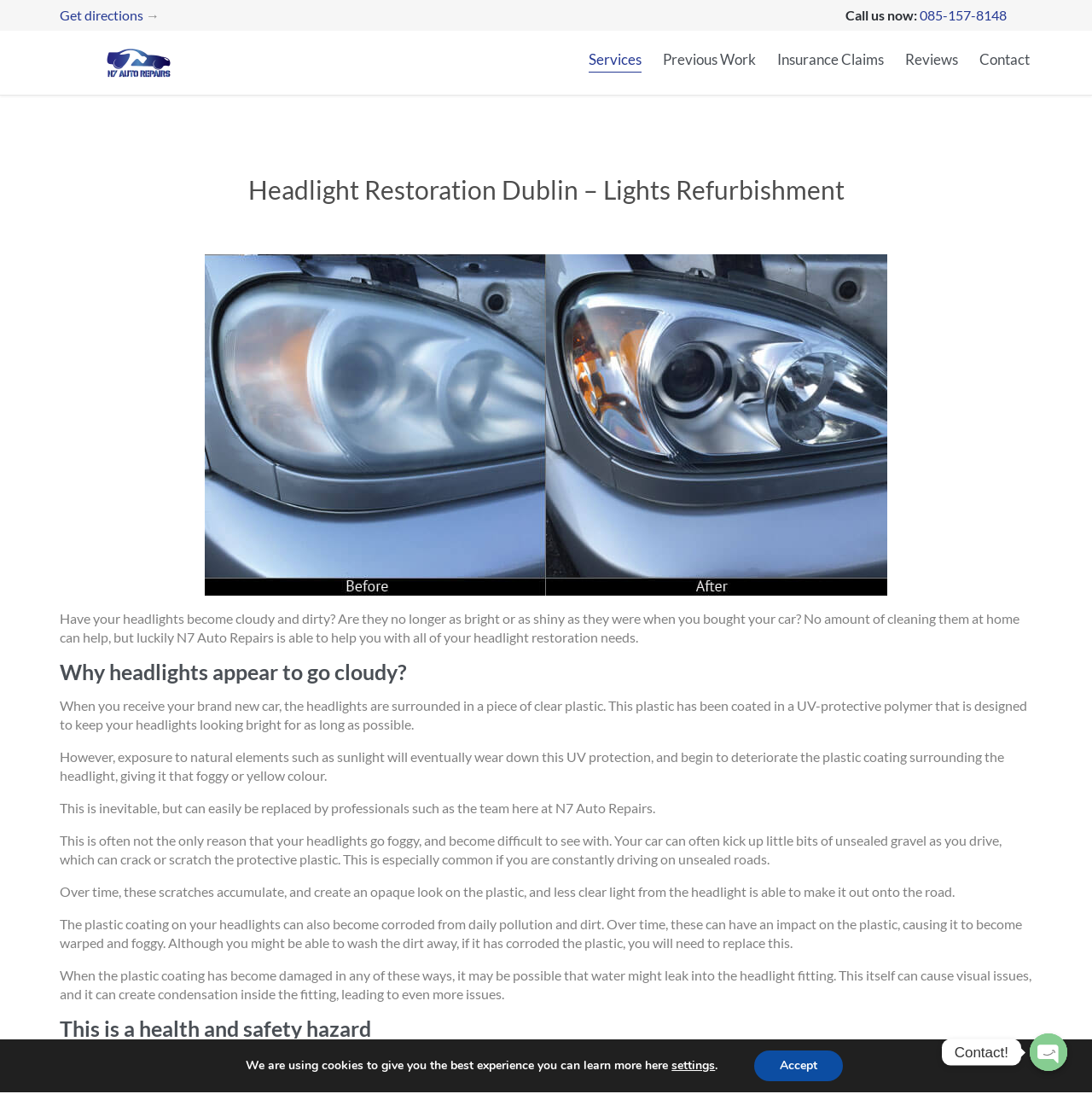What can cause the plastic coating on headlights to become corroded?
Can you give a detailed and elaborate answer to the question?

According to the webpage, the plastic coating on headlights can become corroded due to daily pollution and dirt, which can have an impact on the plastic over time, causing it to become warped and foggy.